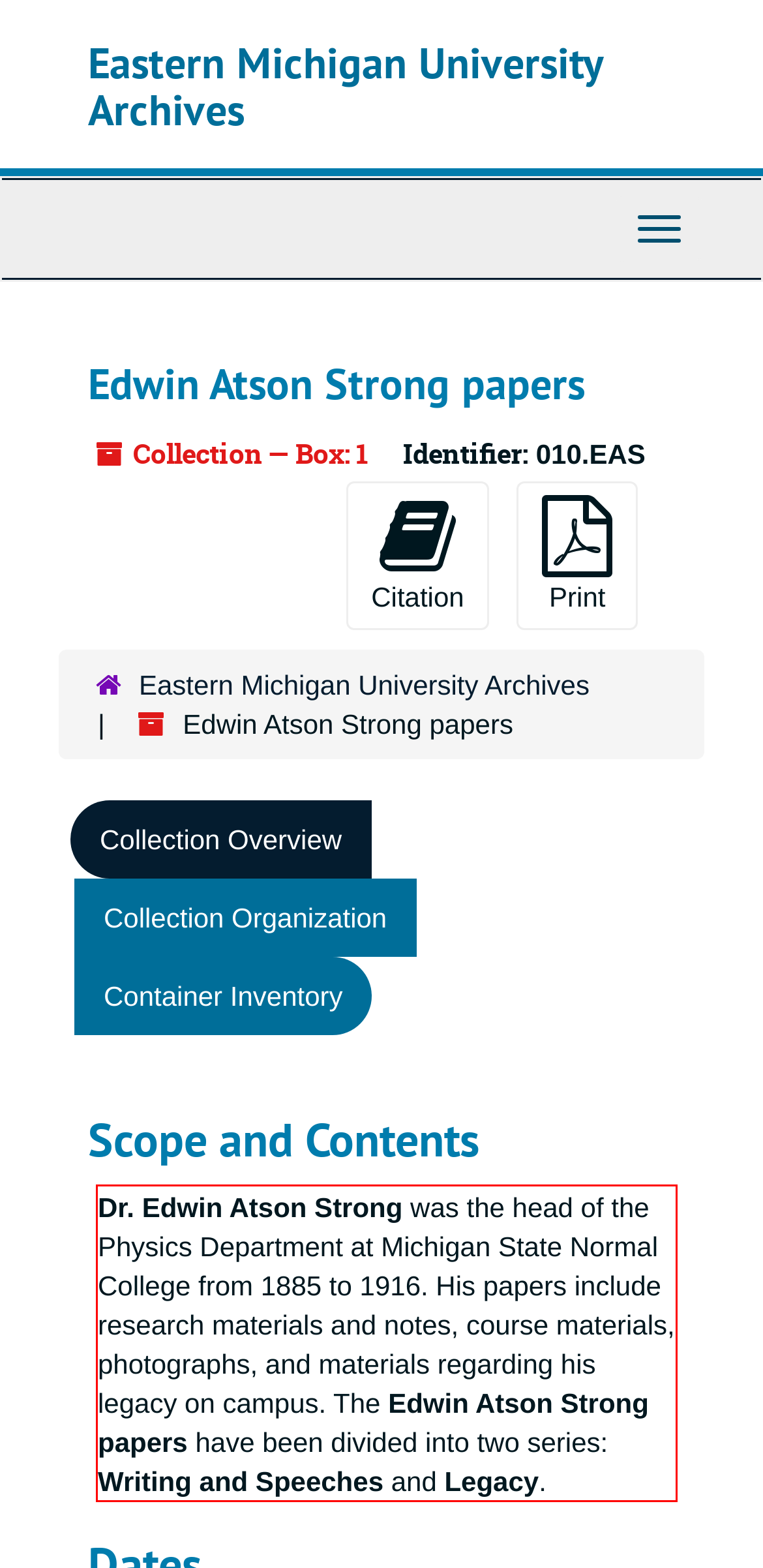You are looking at a screenshot of a webpage with a red rectangle bounding box. Use OCR to identify and extract the text content found inside this red bounding box.

Dr. Edwin Atson Strong was the head of the Physics Department at Michigan State Normal College from 1885 to 1916. His papers include research materials and notes, course materials, photographs, and materials regarding his legacy on campus. The Edwin Atson Strong papers have been divided into two series: Writing and Speeches and Legacy.